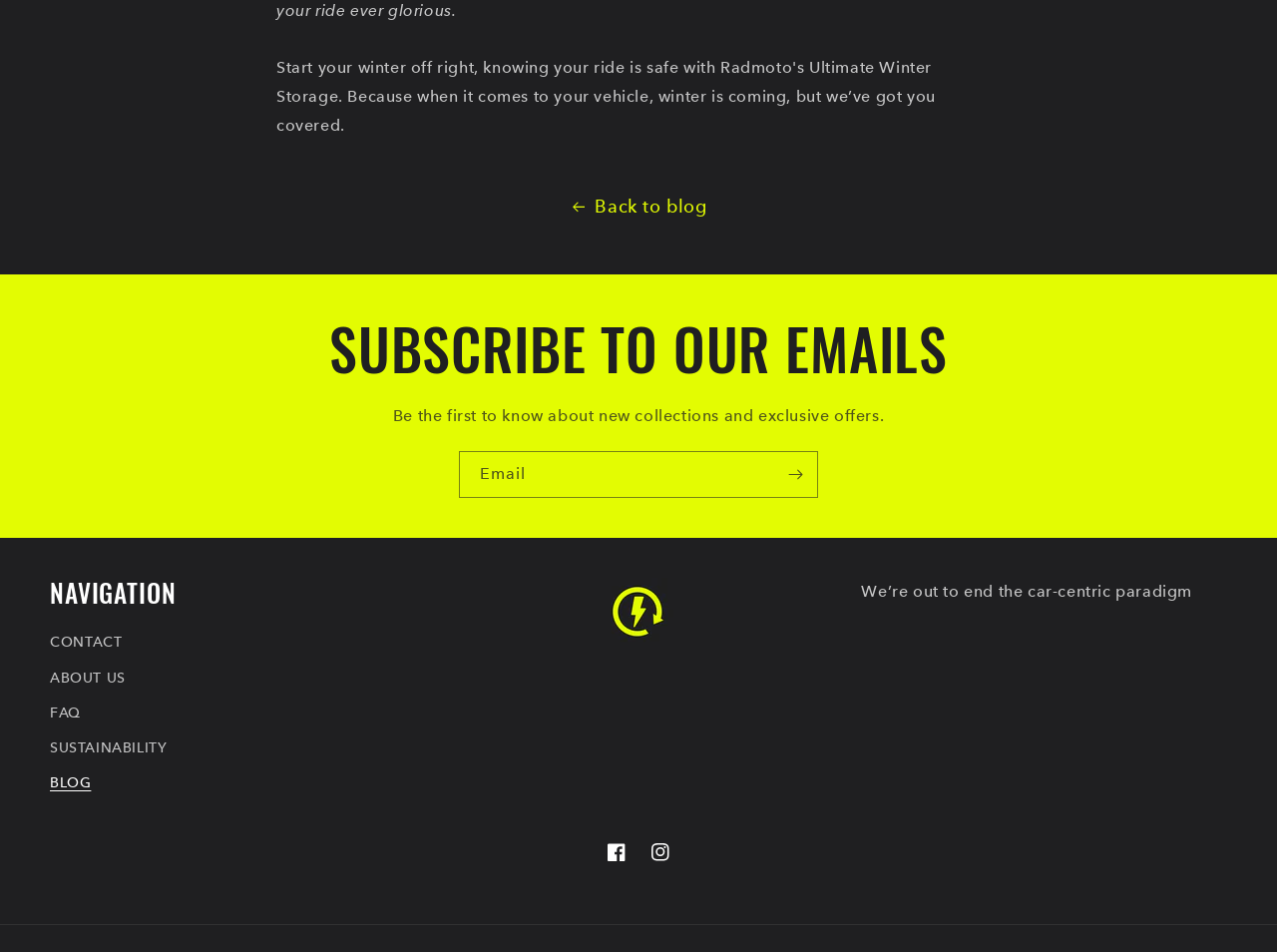Using the description: "parent_node: Email aria-label="Subscribe" name="commit"", identify the bounding box of the corresponding UI element in the screenshot.

[0.605, 0.474, 0.64, 0.523]